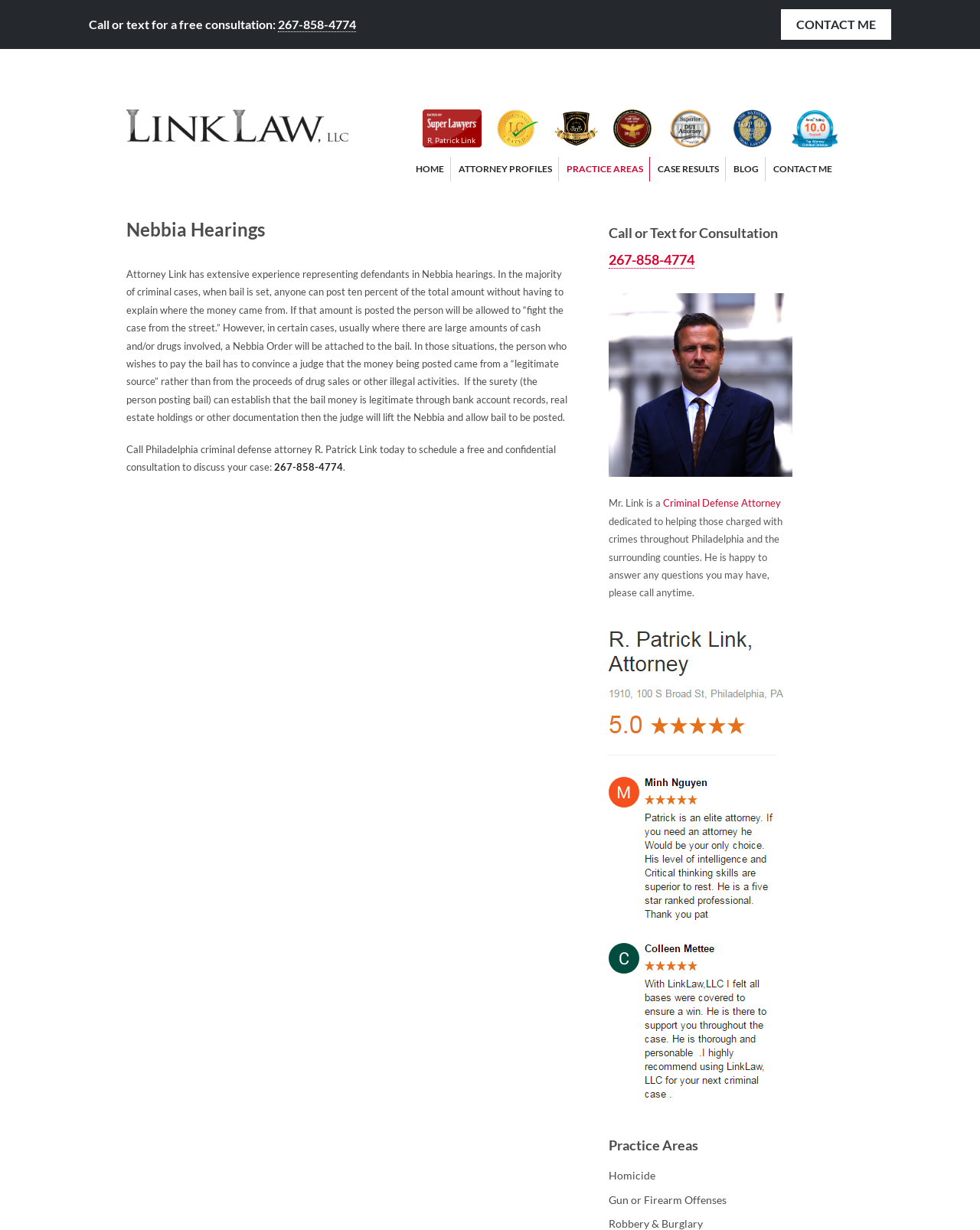Use a single word or phrase to answer the question: What is the name of the attorney featured on this webpage?

R. Patrick Link